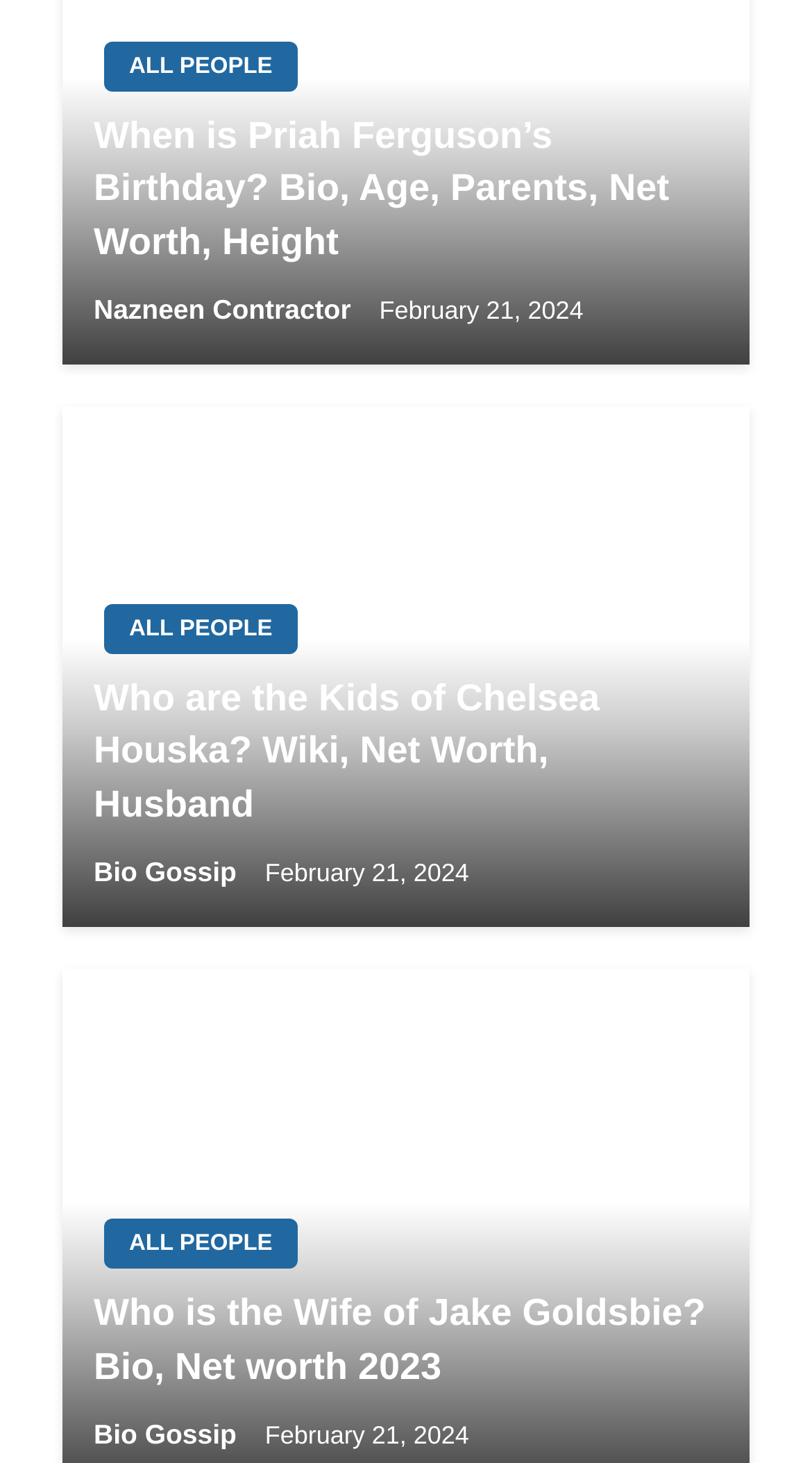What is the common date mentioned in the articles? Refer to the image and provide a one-word or short phrase answer.

February 21, 2024